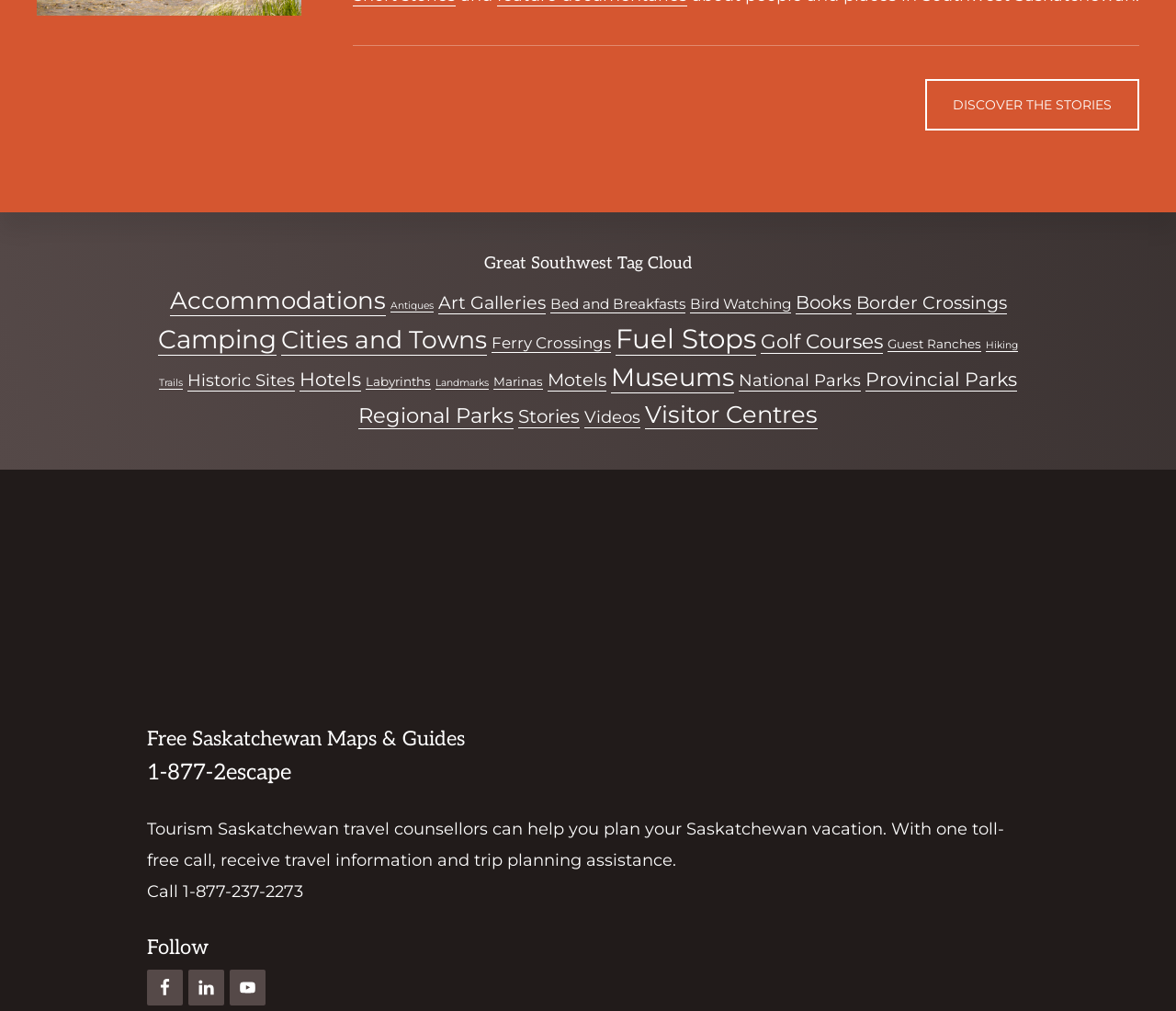Please find and report the bounding box coordinates of the element to click in order to perform the following action: "Call '1-877-237-2273'". The coordinates should be expressed as four float numbers between 0 and 1, in the format [left, top, right, bottom].

[0.155, 0.872, 0.258, 0.894]